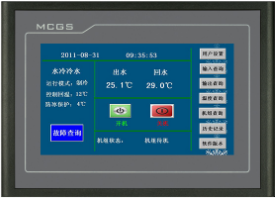Respond with a single word or short phrase to the following question: 
What is the compressor status capacity?

34%